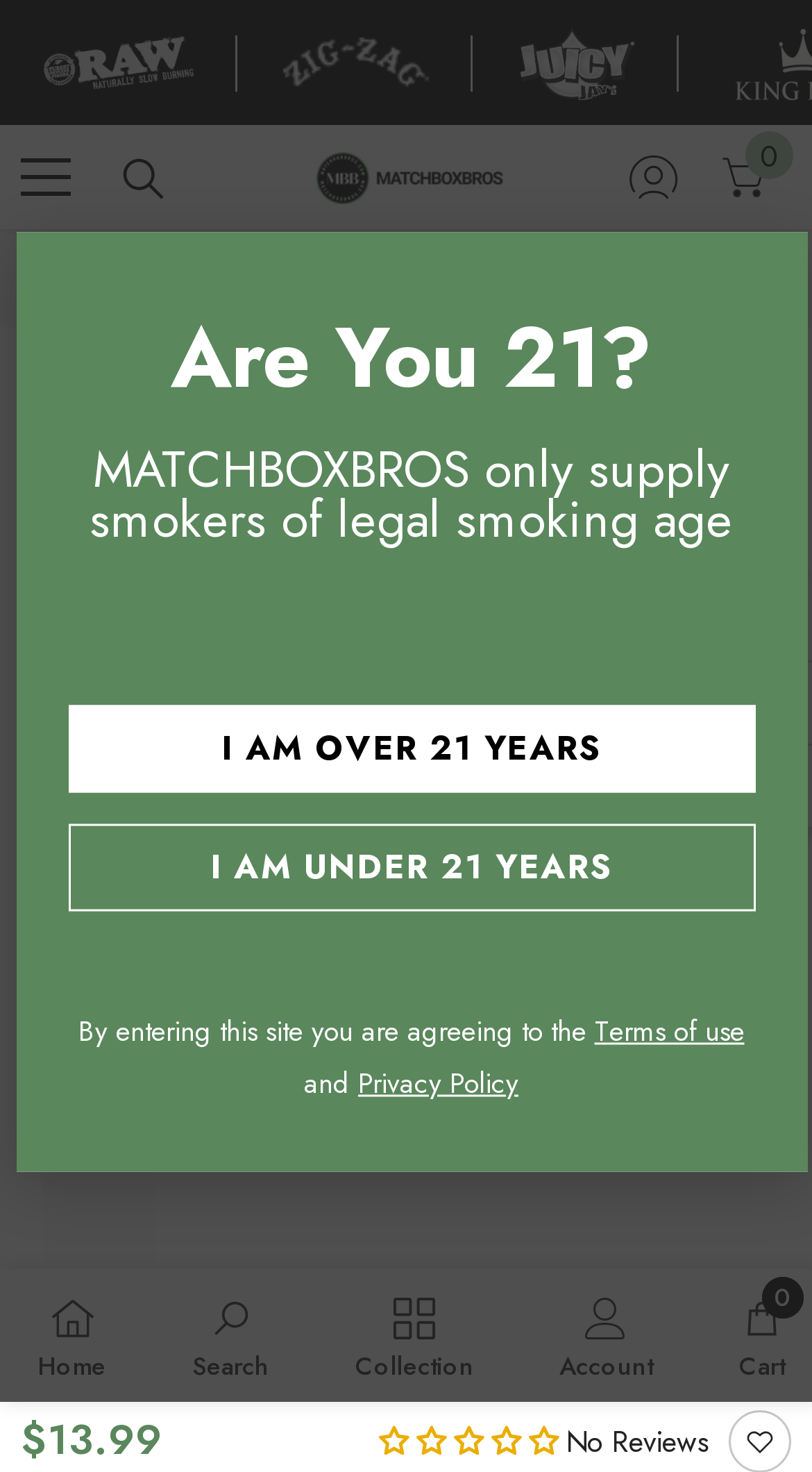Please identify the bounding box coordinates of the element that needs to be clicked to execute the following command: "Click the RAW Donuts Rolling Tray image". Provide the bounding box using four float numbers between 0 and 1, formatted as [left, top, right, bottom].

[0.054, 0.024, 0.238, 0.061]